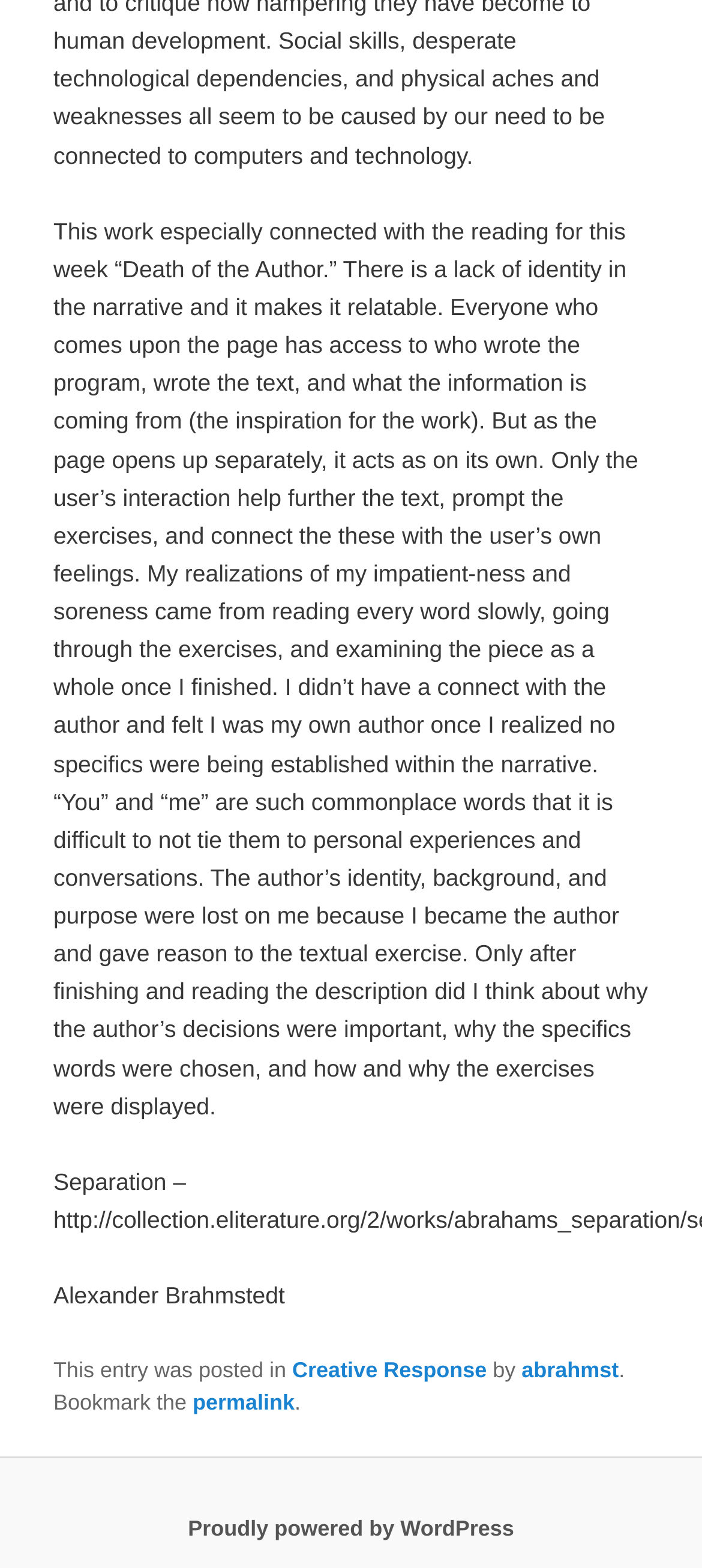Provide the bounding box coordinates of the HTML element described by the text: "Creative Response". The coordinates should be in the format [left, top, right, bottom] with values between 0 and 1.

[0.416, 0.865, 0.693, 0.881]